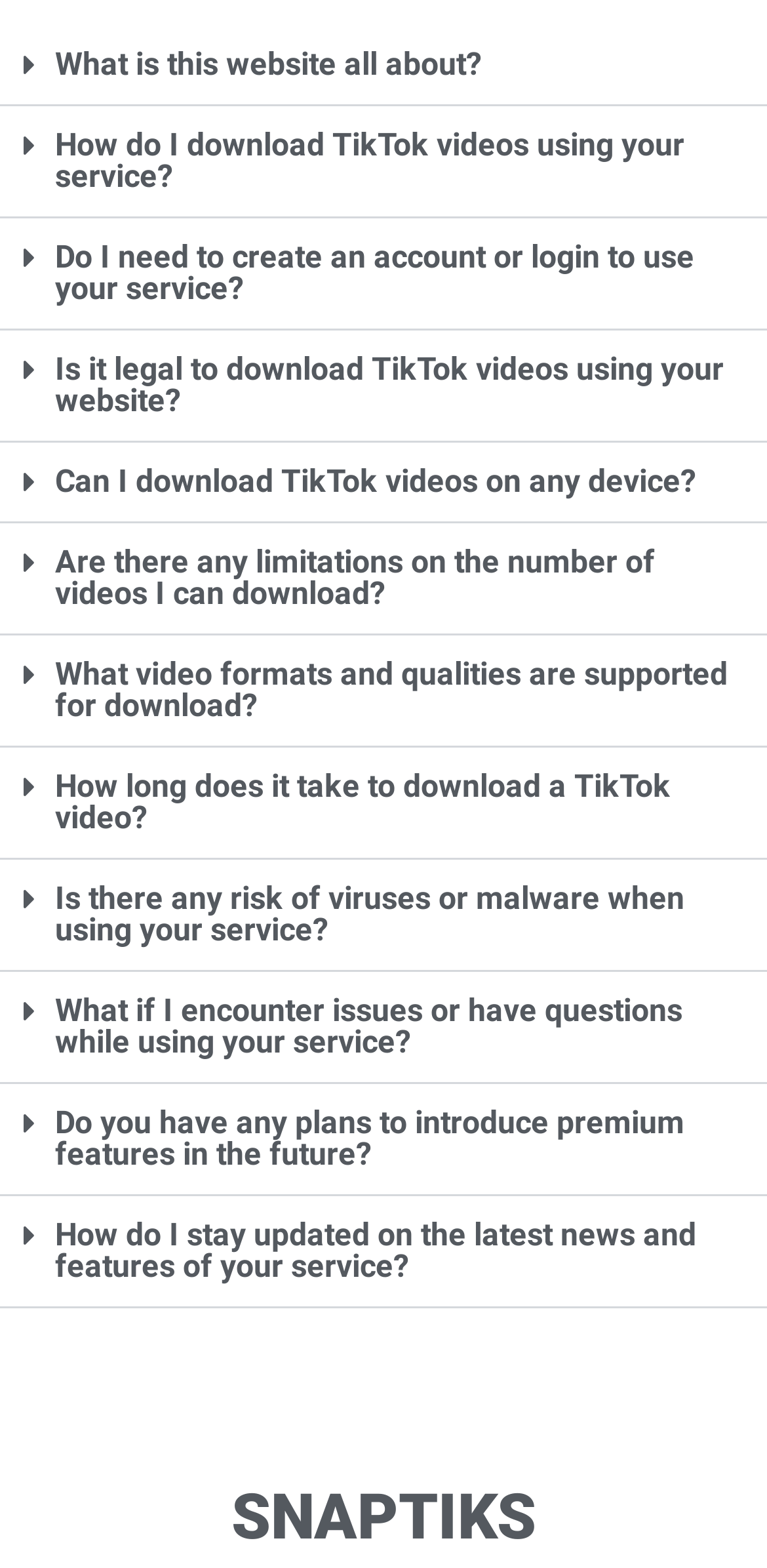Respond to the question with just a single word or phrase: 
What is the main purpose of this website?

Download TikTok videos